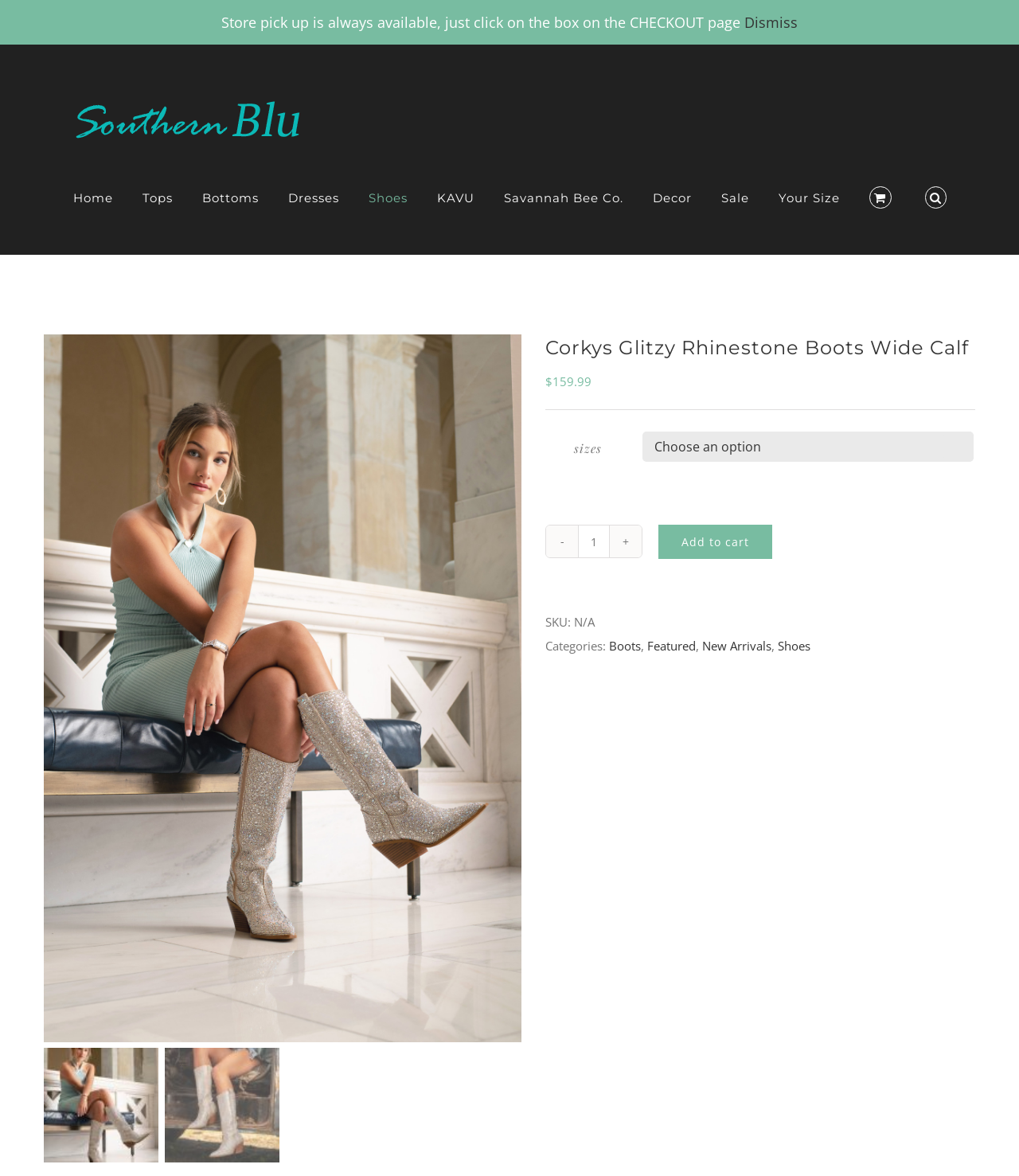Determine the bounding box coordinates of the region that needs to be clicked to achieve the task: "Search for products".

[0.907, 0.14, 0.929, 0.196]